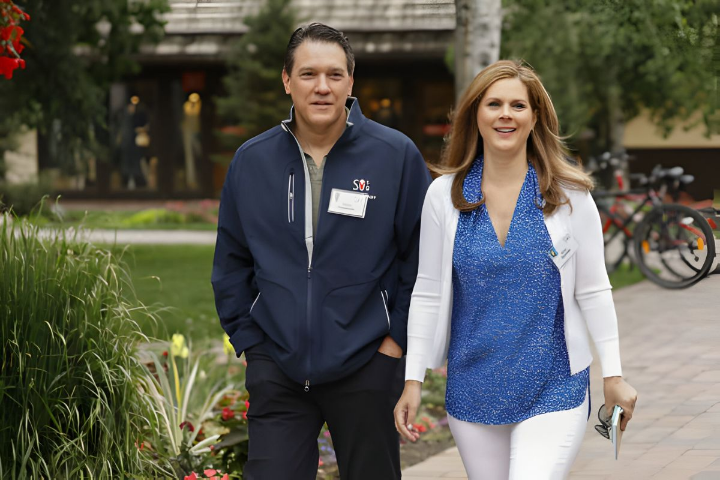Provide a comprehensive description of the image.

In a warm, outdoor setting, David Rubulotta and Erin Burnett stroll together, exuding a sense of companionship and ease. David, dressed in a navy jacket emblazoned with a logo and a casual shirt, walks alongside Erin, who shines in a vibrant blue patterned blouse paired with white trousers and a light cardigan. The backdrop features lush greenery and hints of colorful flowers, creating a picturesque scene that reflects their relaxed yet engaging demeanor. This image captures a moment of shared joy between the couple, offering a glimpse into their personal life beyond the public eye.